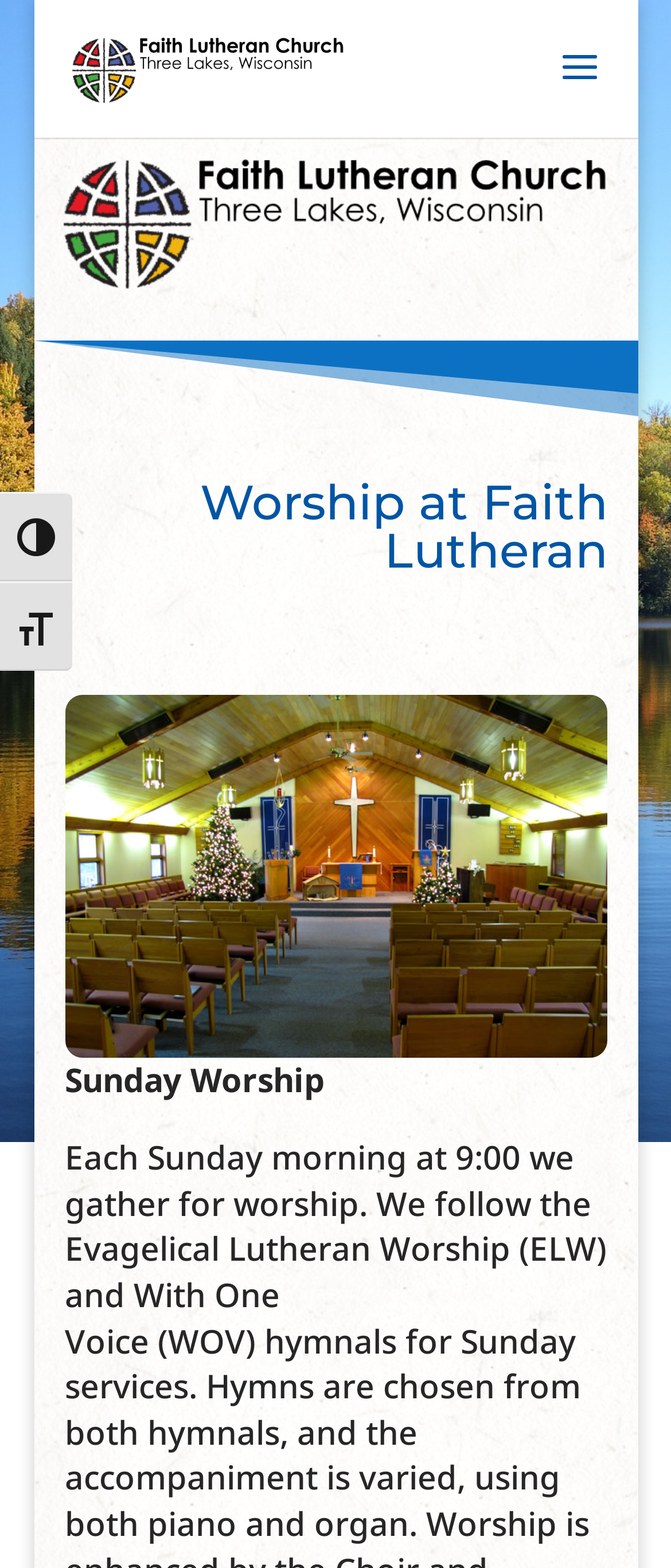What time is Sunday worship?
Answer the question with a single word or phrase by looking at the picture.

9:00